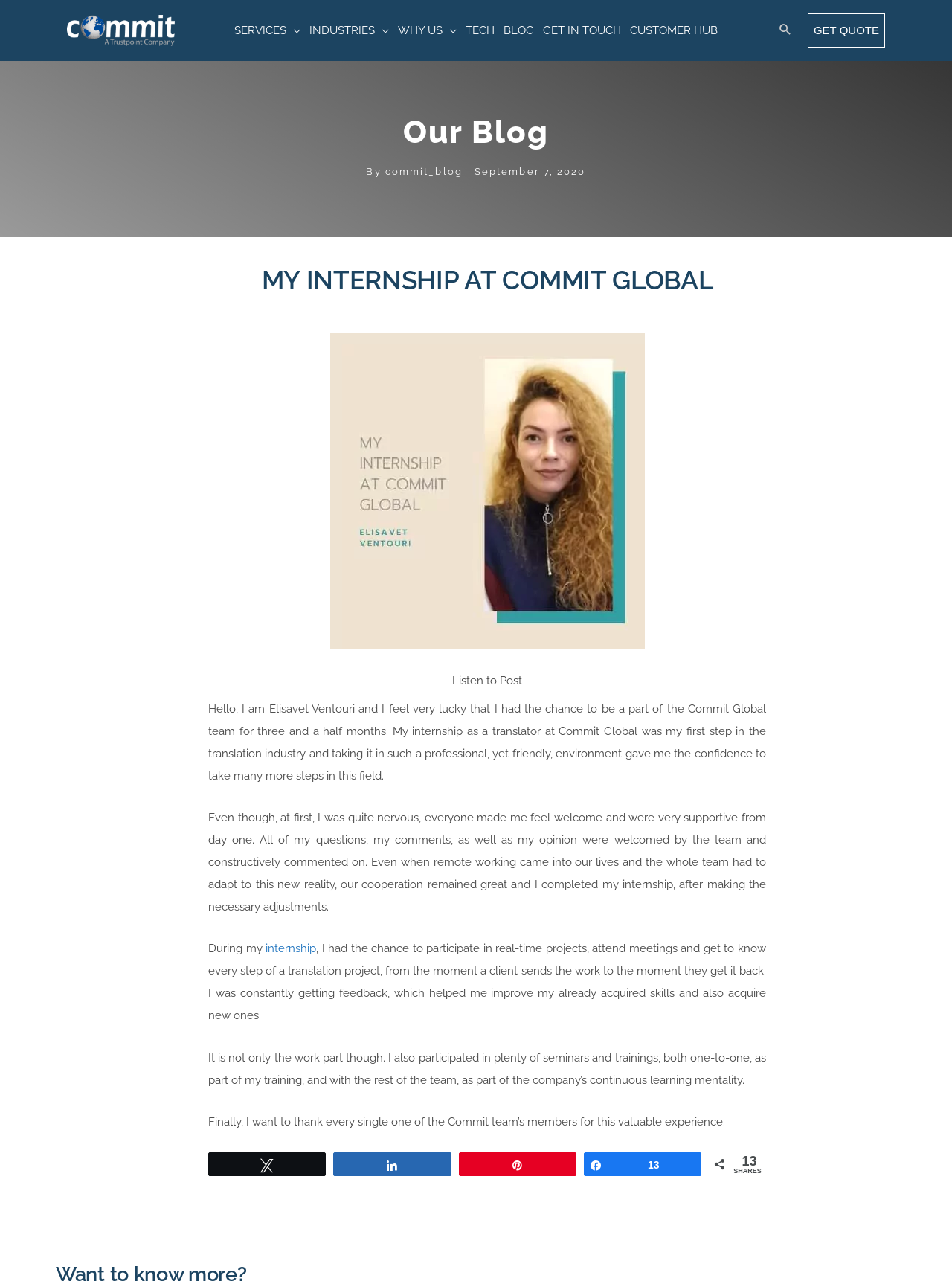Find the bounding box coordinates for the area you need to click to carry out the instruction: "Search using the search icon". The coordinates should be four float numbers between 0 and 1, indicated as [left, top, right, bottom].

[0.817, 0.017, 0.833, 0.03]